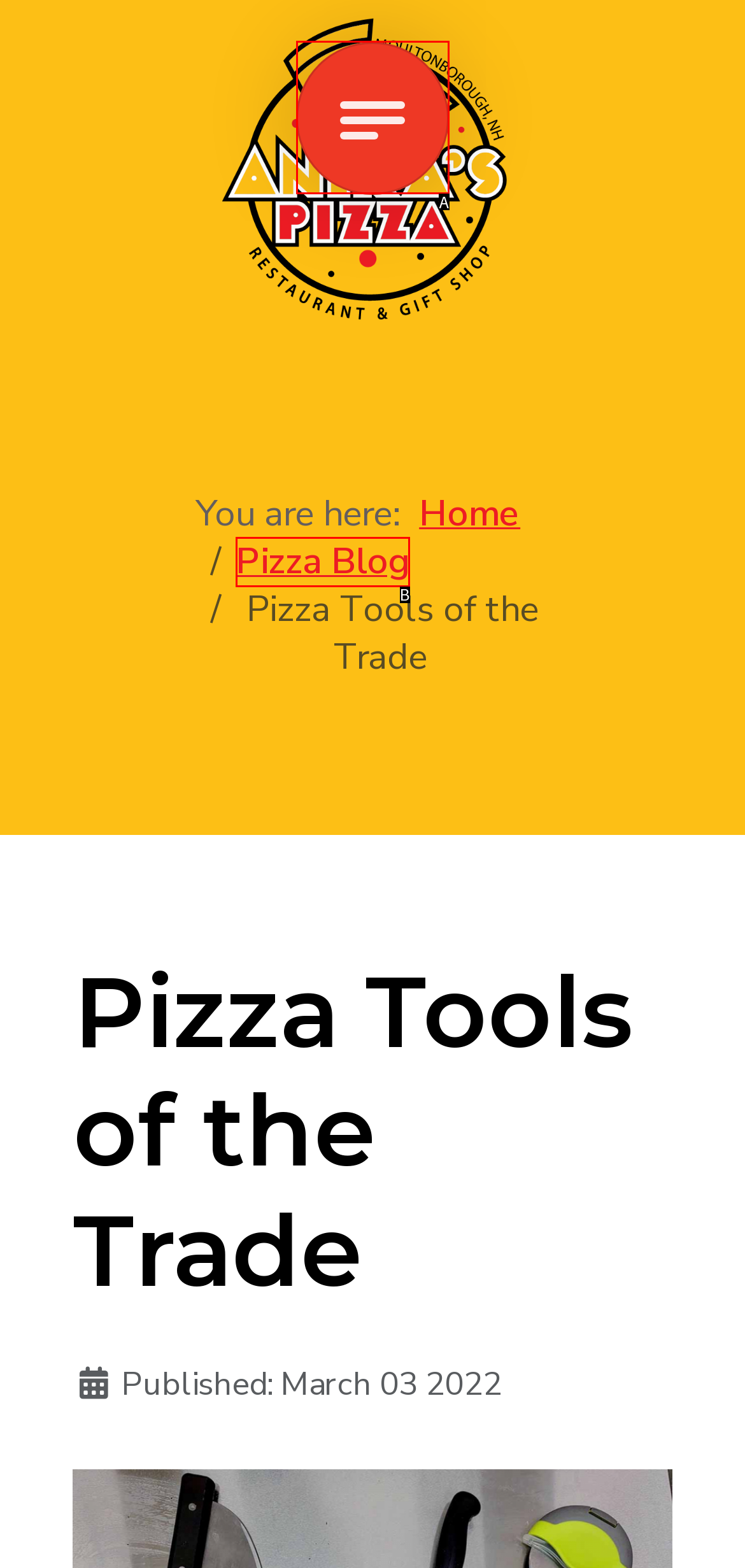What letter corresponds to the UI element described here: aria-label="Toggle navigation"
Reply with the letter from the options provided.

A